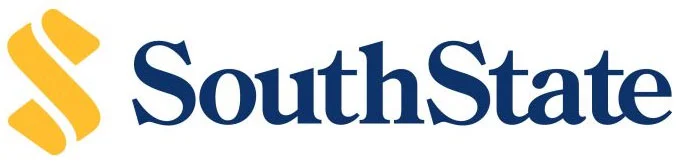Can you give a comprehensive explanation to the question given the content of the image?
What is the purpose of the logo in this context?

The purpose of the logo in this context is to signal the bank's commitment to providing essential banking services and information to customers during the holiday season, as it is part of the bank's communication regarding their holiday hours.